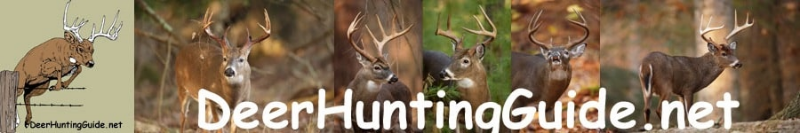Provide a brief response to the question using a single word or phrase: 
What type of images are showcased on the banner?

Photographs of deer